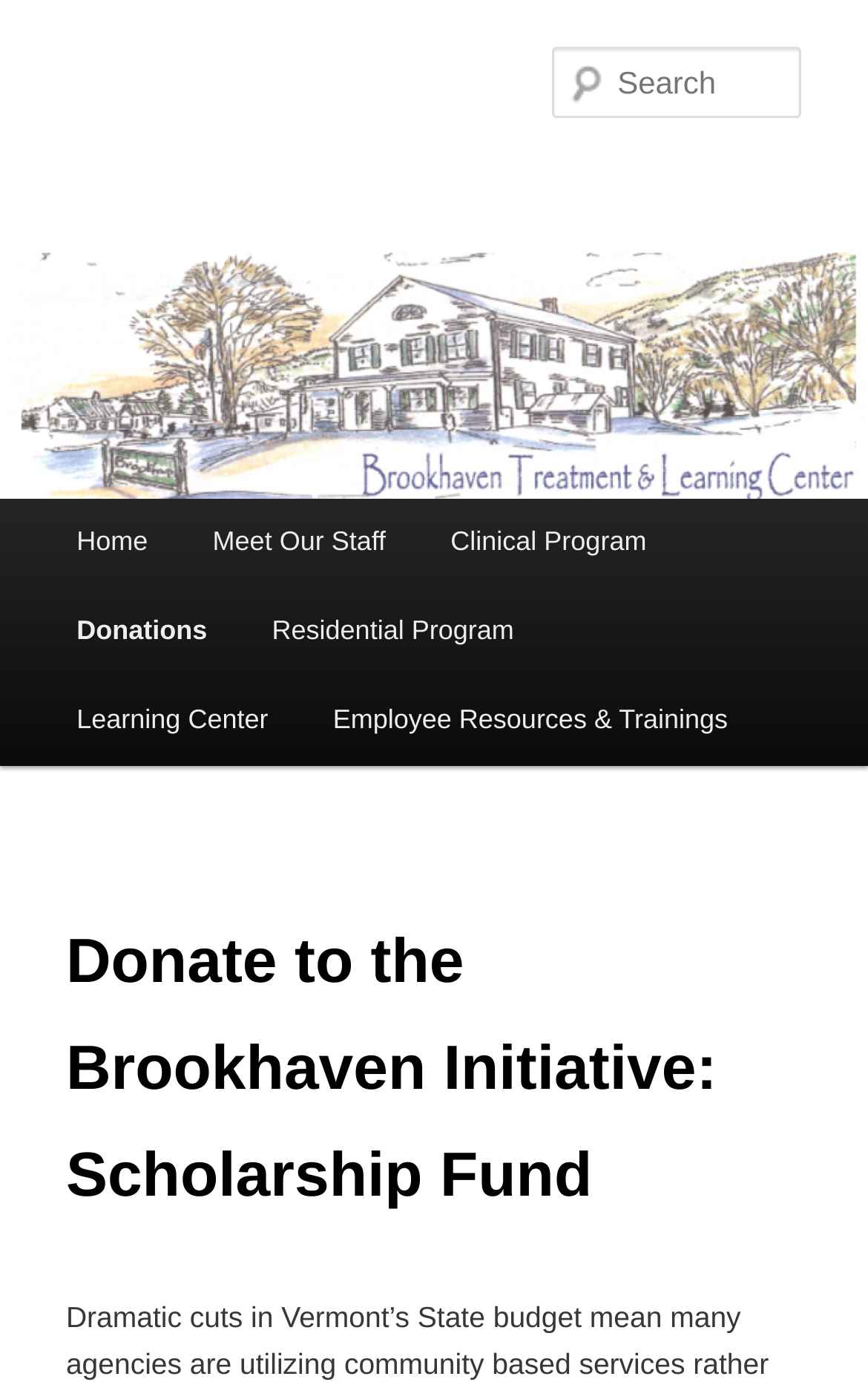Please mark the clickable region by giving the bounding box coordinates needed to complete this instruction: "search for something".

[0.637, 0.034, 0.924, 0.086]